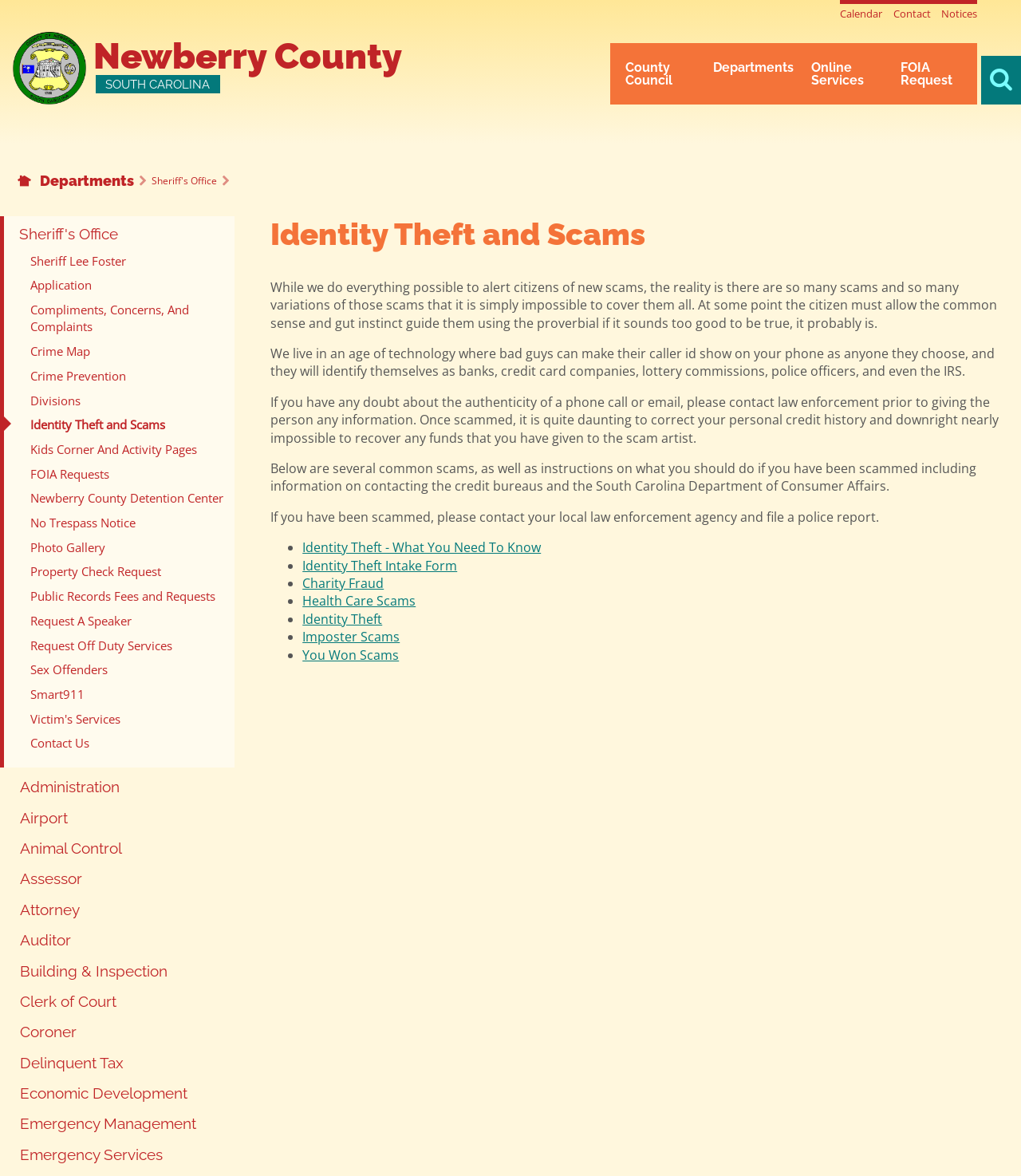Elaborate on the different components and information displayed on the webpage.

The webpage is about Newberry County, South Carolina, and it appears to be a government website. At the top, there is a link to skip to the main content. Below that, there are several links to different sections of the website, including the county council, boards and commissions, and departments.

On the left side of the page, there is a long list of links to various departments and services, such as the airport, animal control, assessor, and building and inspection. Each of these links has several sub-links with more specific information.

On the right side of the page, there are several links to online services, including a calendar, contact information, and notices. There is also a search form at the top right corner of the page.

In the middle of the page, there is a section with a heading "You are here" and a breadcrumb trail showing the current location within the website. Below that, there are links to the home page, departments, and the sheriff's office.

The sheriff's office section has several links to specific information, including the sheriff's biography, application forms, and crime prevention information. The page also has a link to a crime map and a section on identity theft and scams, which is the current page.

Overall, the webpage is a portal to various government services and information in Newberry County, South Carolina.